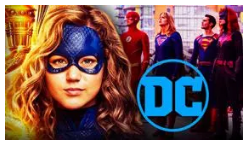Depict the image with a detailed narrative.

The image showcases the character Stargirl, portrayed by a young actress wearing a blue costume and mask, symbolizing her superhero identity. She is prominently featured in the forefront, with an intense focus on her expression, conveying determination. Behind her, various iconic DC superheroes can be seen, including The Flash and Superman, suggesting a collaborative superhero atmosphere typical of the Arrowverse. The background features an urban environment infused with warm colors that contribute to the dynamic superhero theme. The distinct "DC" logo adds a layer of authenticity to the image, emphasizing its connection to the larger comic book universe. This visual effectively captures the essence of heroism and camaraderie in the face of challenges, resonating with the overarching narrative of freedom and justice within the superhero genre.